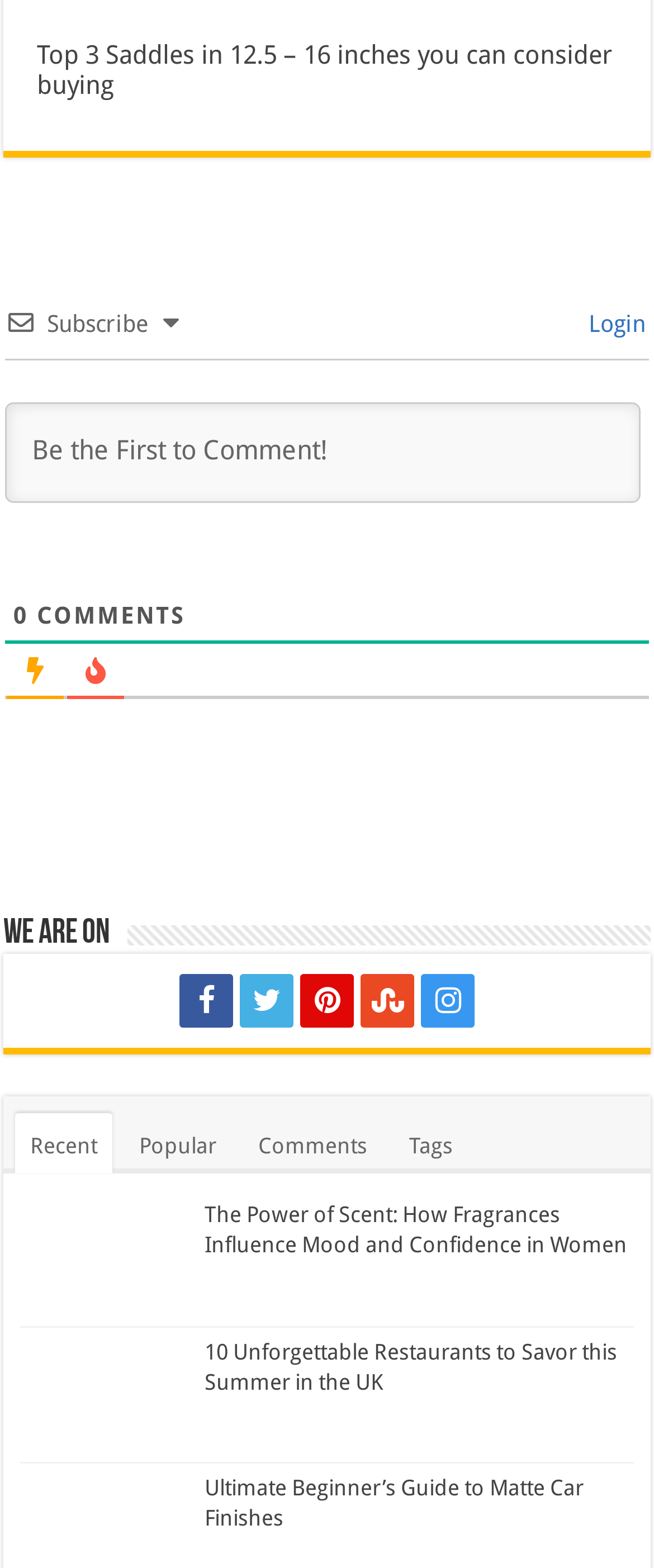What is the topic of the first article?
Carefully analyze the image and provide a detailed answer to the question.

I looked at the heading of the first article, which is 'The Power of Scent: How Fragrances Influence Mood and Confidence in Women'. From this, I can infer that the topic of the first article is about fragrances and their impact on mood.